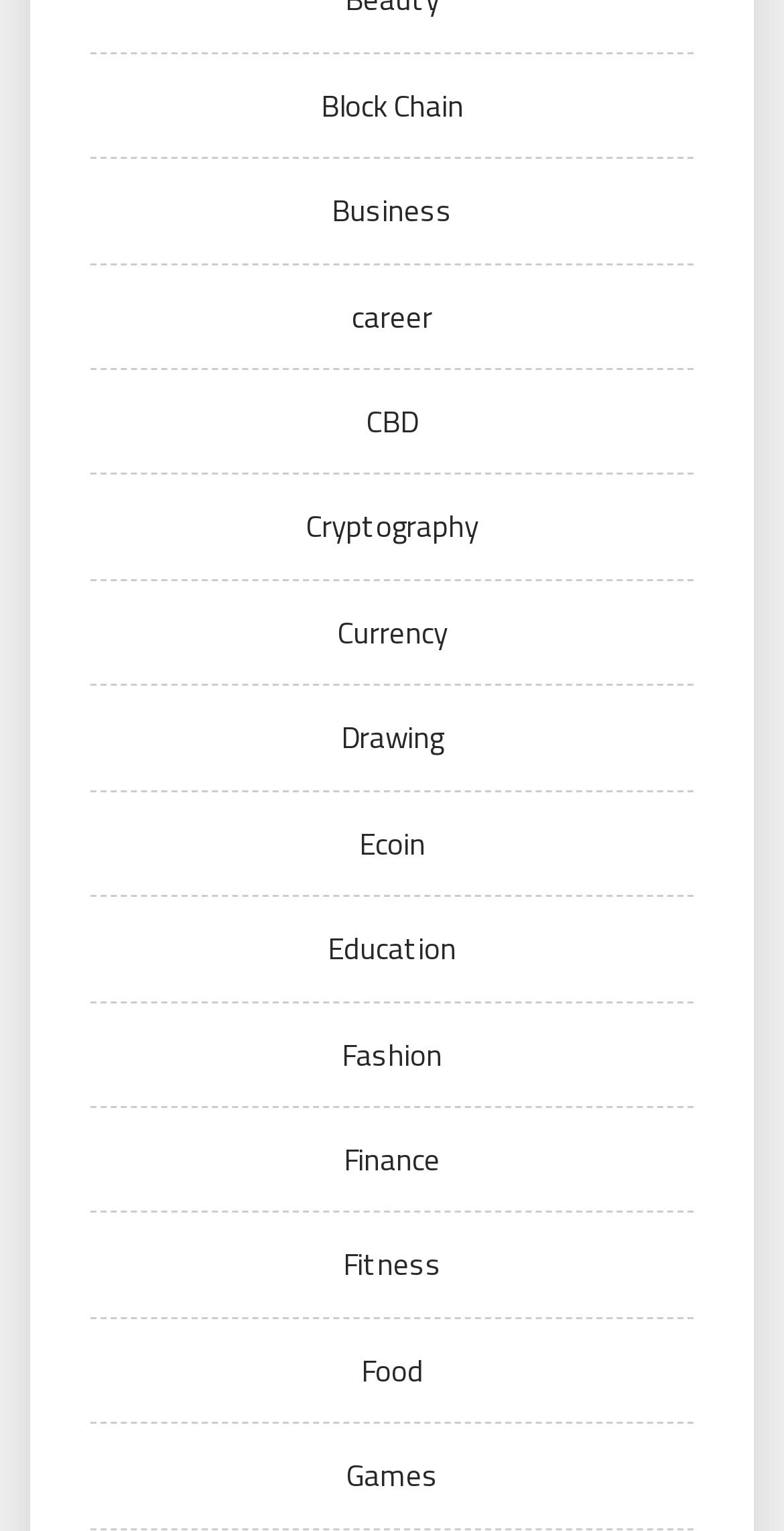What is the category located below 'Education'?
Using the image, provide a detailed and thorough answer to the question.

By comparing the y1 and y2 coordinates of the links, I determine that 'Fashion' is located below 'Education' on the webpage.